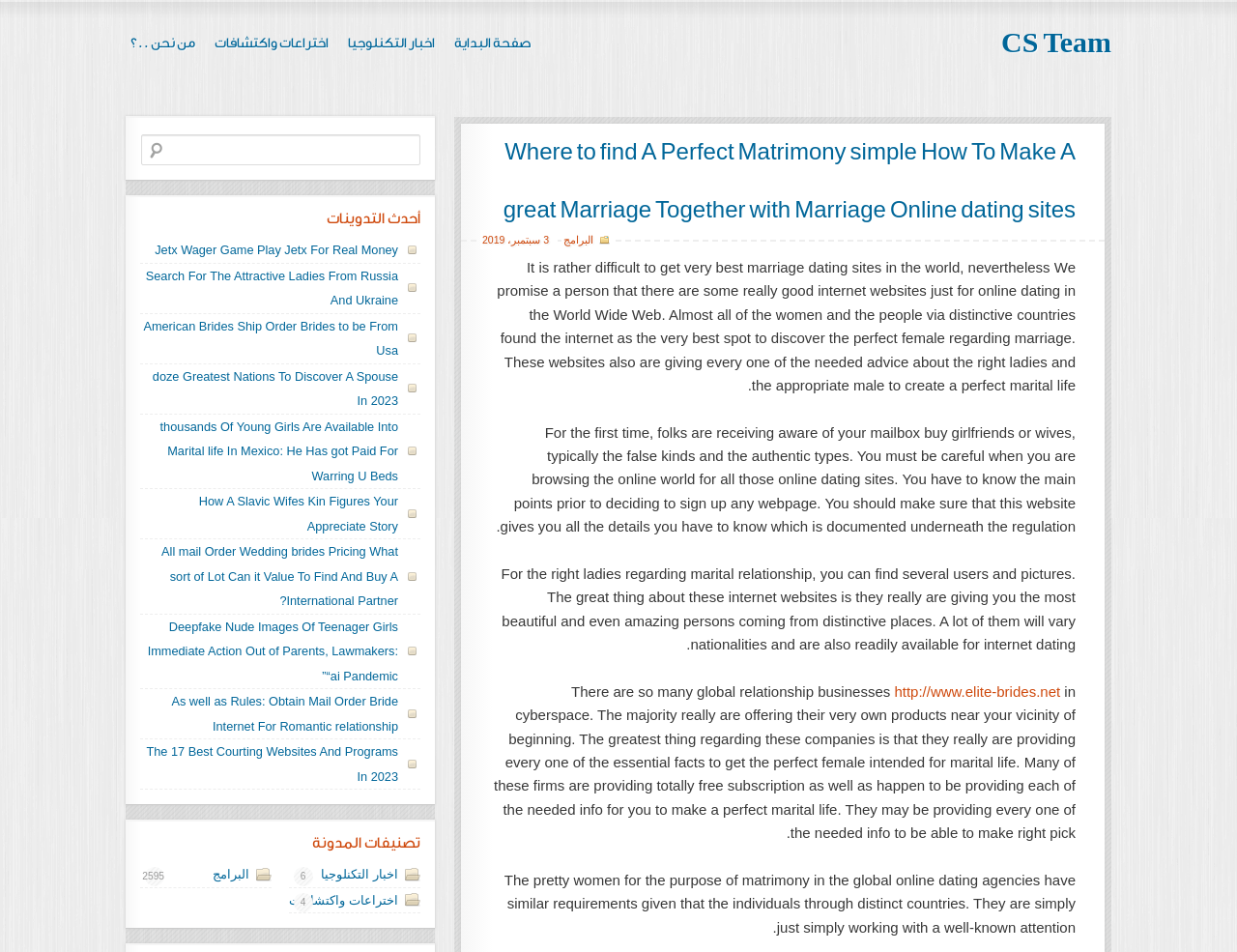Point out the bounding box coordinates of the section to click in order to follow this instruction: "click on the link to http://www.elite-brides.net".

[0.723, 0.718, 0.857, 0.735]